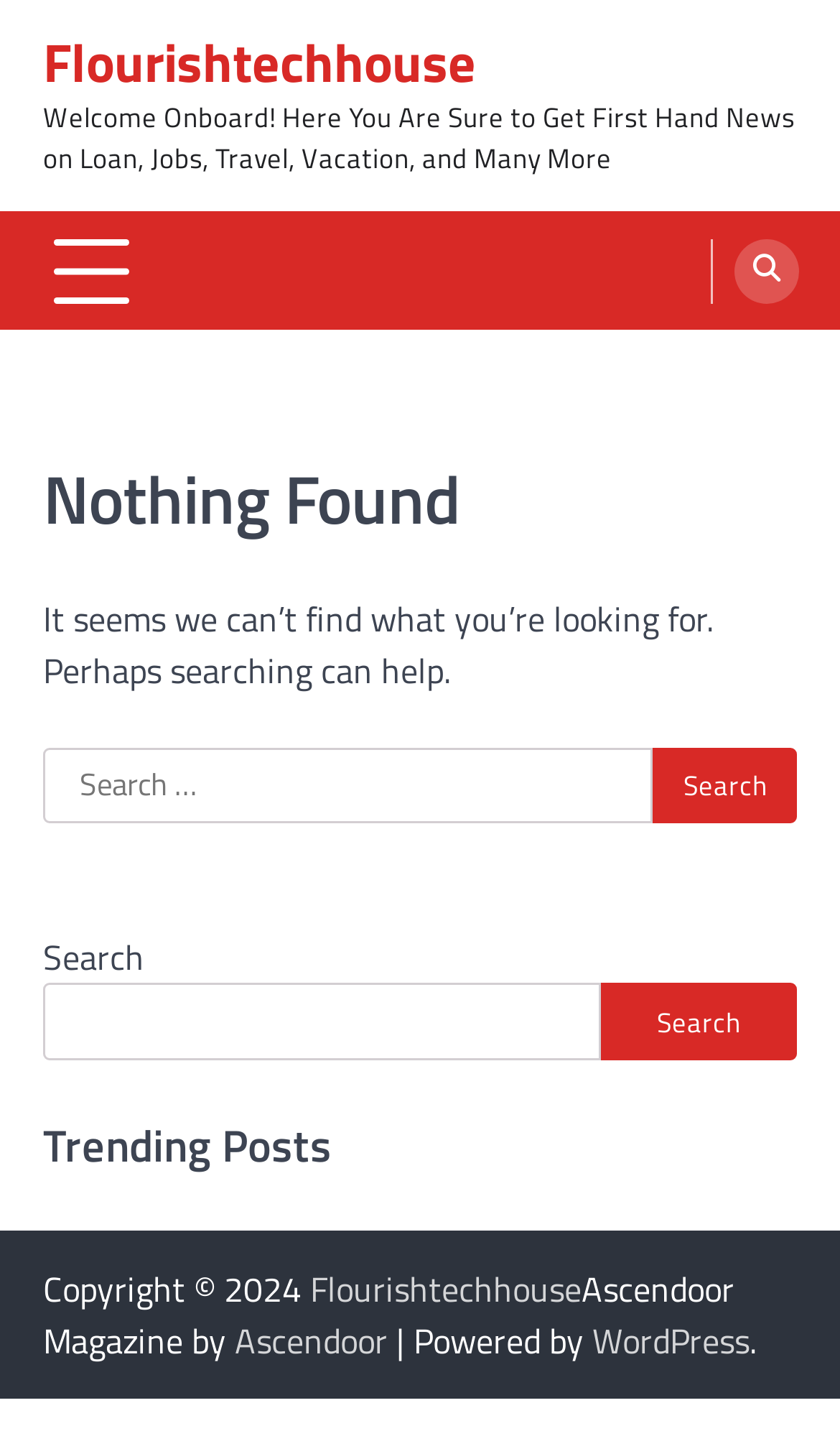Determine the bounding box coordinates of the region that needs to be clicked to achieve the task: "Click on the Flourishtechhouse link".

[0.051, 0.015, 0.567, 0.072]